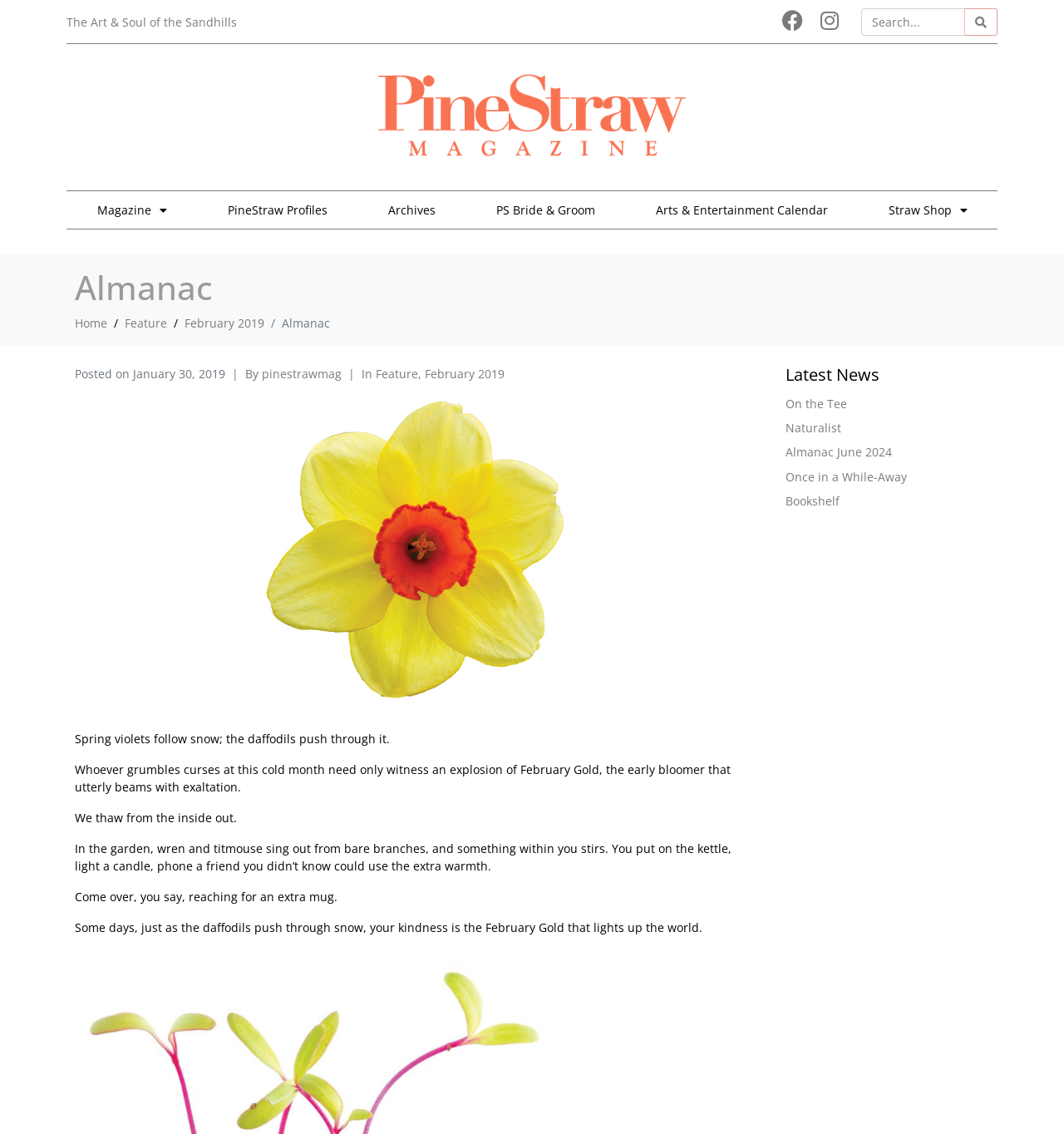Answer the question with a brief word or phrase:
What is the title of the section below the article?

Latest News